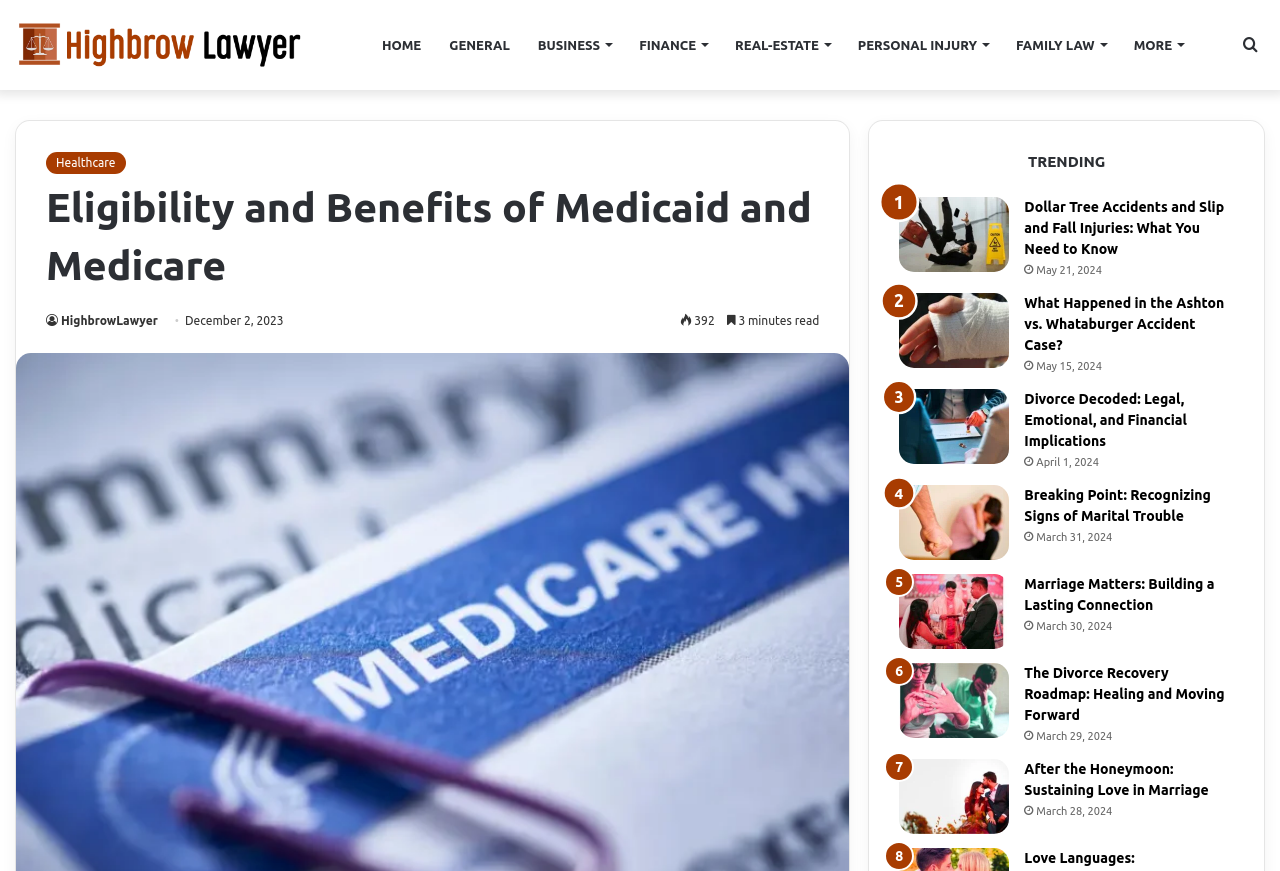What are the categories of law services provided?
Answer with a single word or phrase by referring to the visual content.

HOME, GENERAL, BUSINESS, FINANCE, REAL-ESTATE, PERSONAL INJURY, FAMILY LAW, MORE